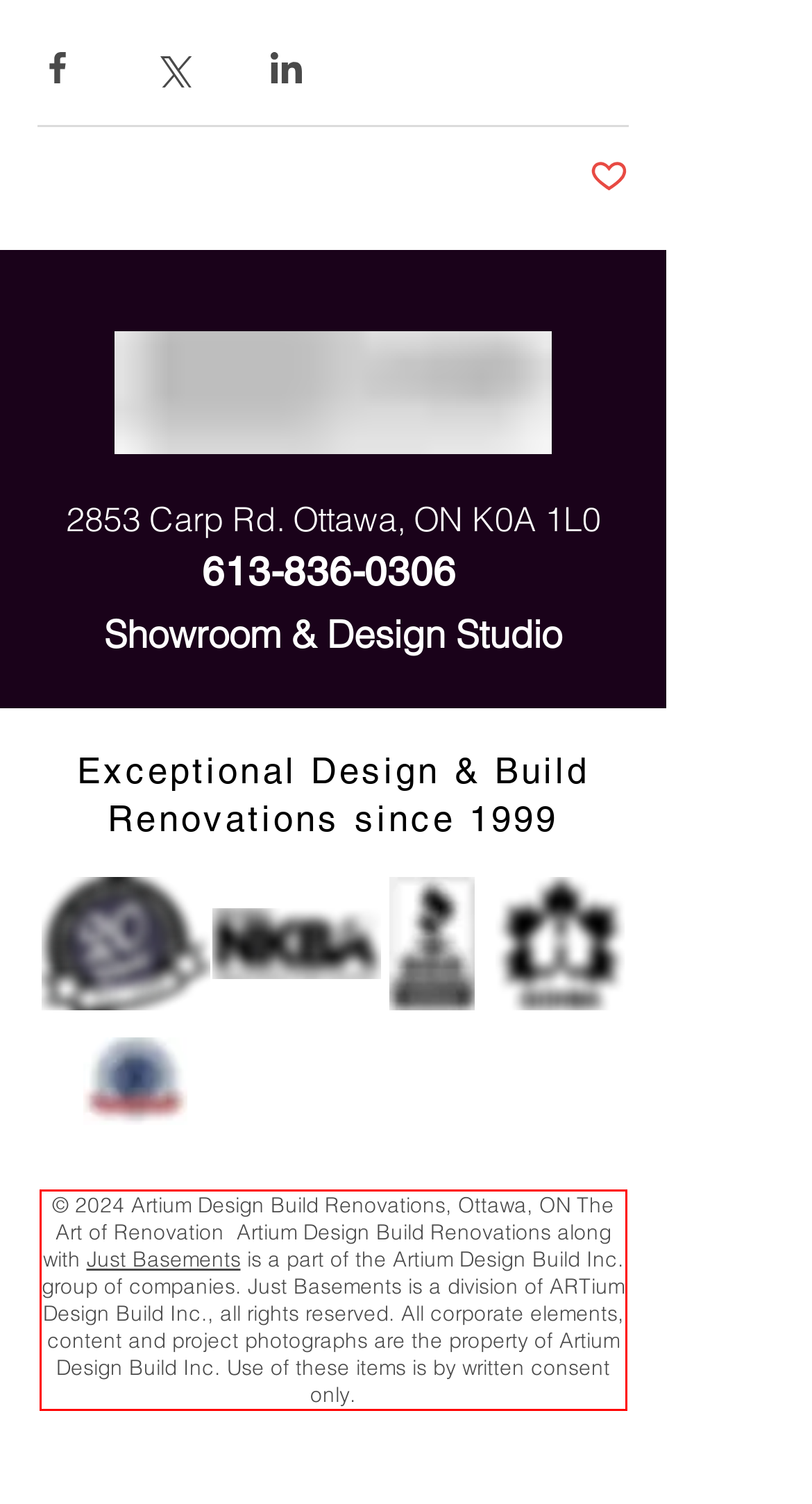You are looking at a screenshot of a webpage with a red rectangle bounding box. Use OCR to identify and extract the text content found inside this red bounding box.

© 2024 Artium Design Build Renovations, Ottawa, ON The Art of Renovation Artium Design Build Renovations along with Just Basements is a part of the Artium Design Build Inc. group of companies. Just Basements is a division of ARTium Design Build Inc., all rights reserved. All corporate elements, content and project photographs are the property of Artium Design Build Inc. Use of these items is by written consent only.